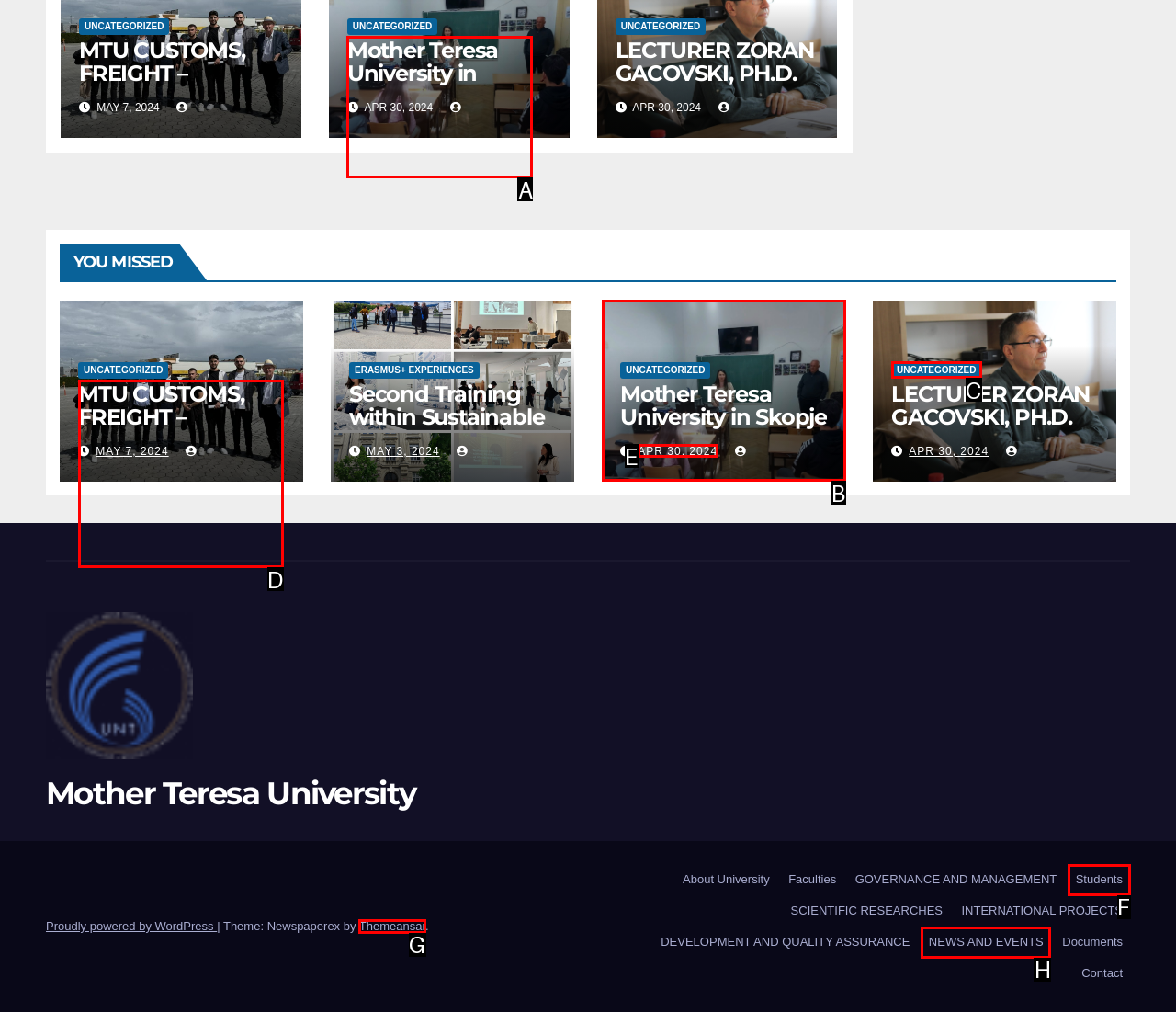Select the HTML element to finish the task: View the news about Mother Teresa University in Skopje Continues Its Promotional Campaign in Resen Reply with the letter of the correct option.

A